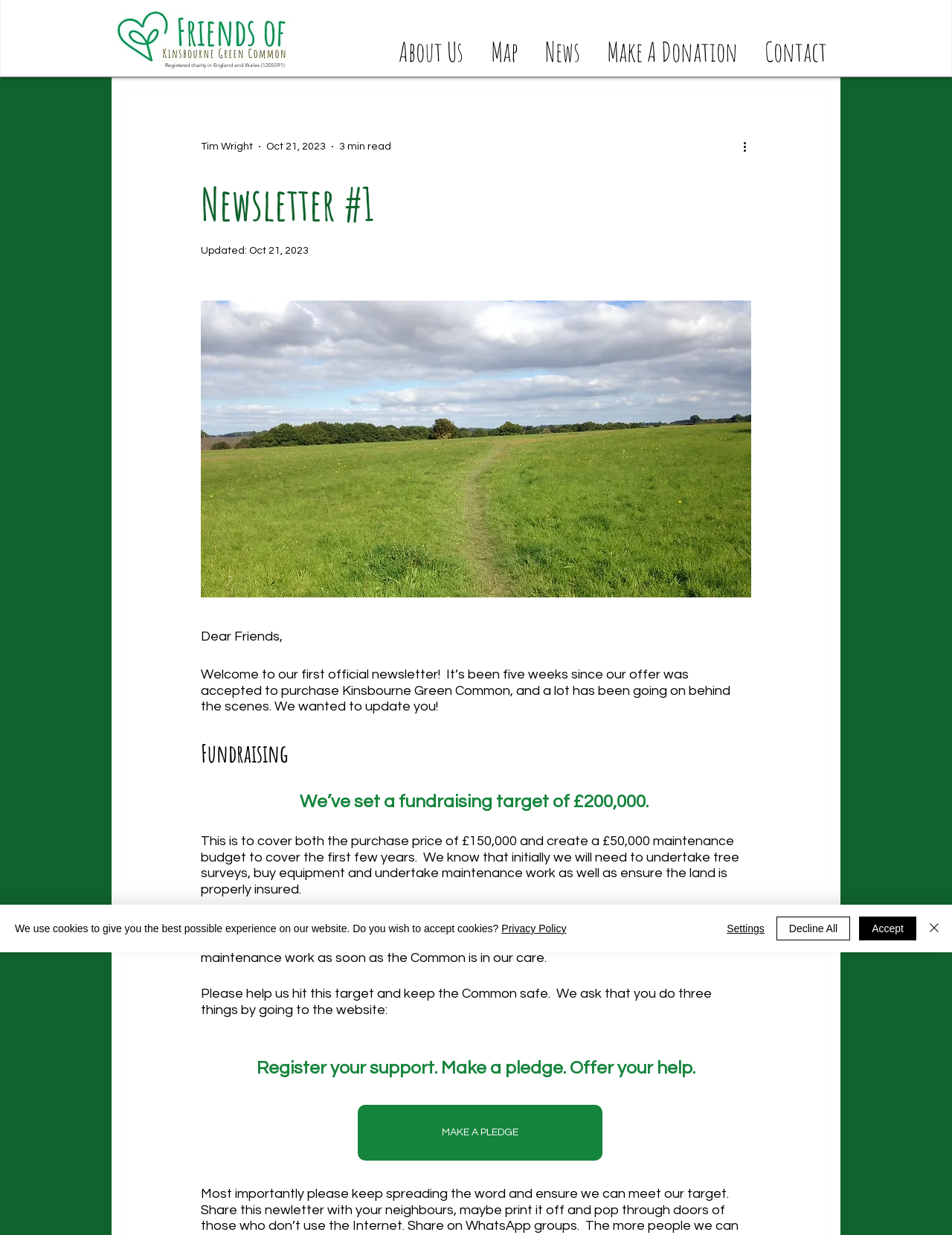Determine the coordinates of the bounding box that should be clicked to complete the instruction: "Click the 'Contact' link". The coordinates should be represented by four float numbers between 0 and 1: [left, top, right, bottom].

[0.789, 0.022, 0.883, 0.054]